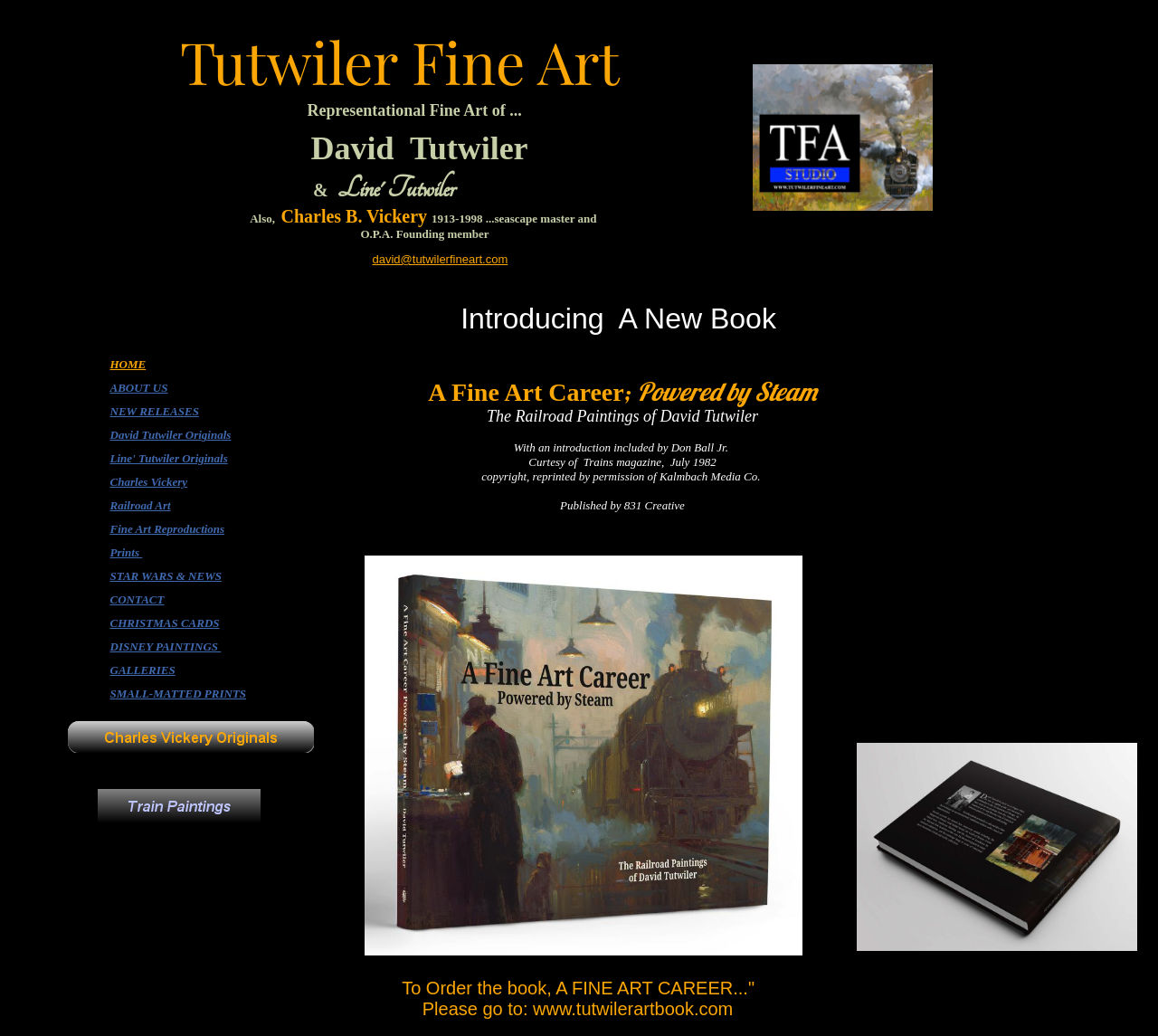Describe all the significant parts and information present on the webpage.

The webpage is the home page for the Tutwiler Studio website, featuring representational fine art works of art in oil and watercolor by David and Line' Tutwiler and master Marine artist Charles Vickery. 

At the top of the page, there is a heading that reads "Representational Fine Art of..." followed by a brief description. Below this heading, there are three lines of text that introduce the artists, David Tutwiler and Charles Vickery. 

On the left side of the page, there is a navigation menu consisting of 11 links, including "HOME", "ABOUT US", "NEW RELEASES", and others. Each link has a small image accompanying it. The menu is divided into rows, with each row containing one link and its corresponding image. 

The overall layout of the page is simple and organized, with a clear hierarchy of elements. The use of images and text creates a visually appealing design that effectively communicates the content of the webpage.